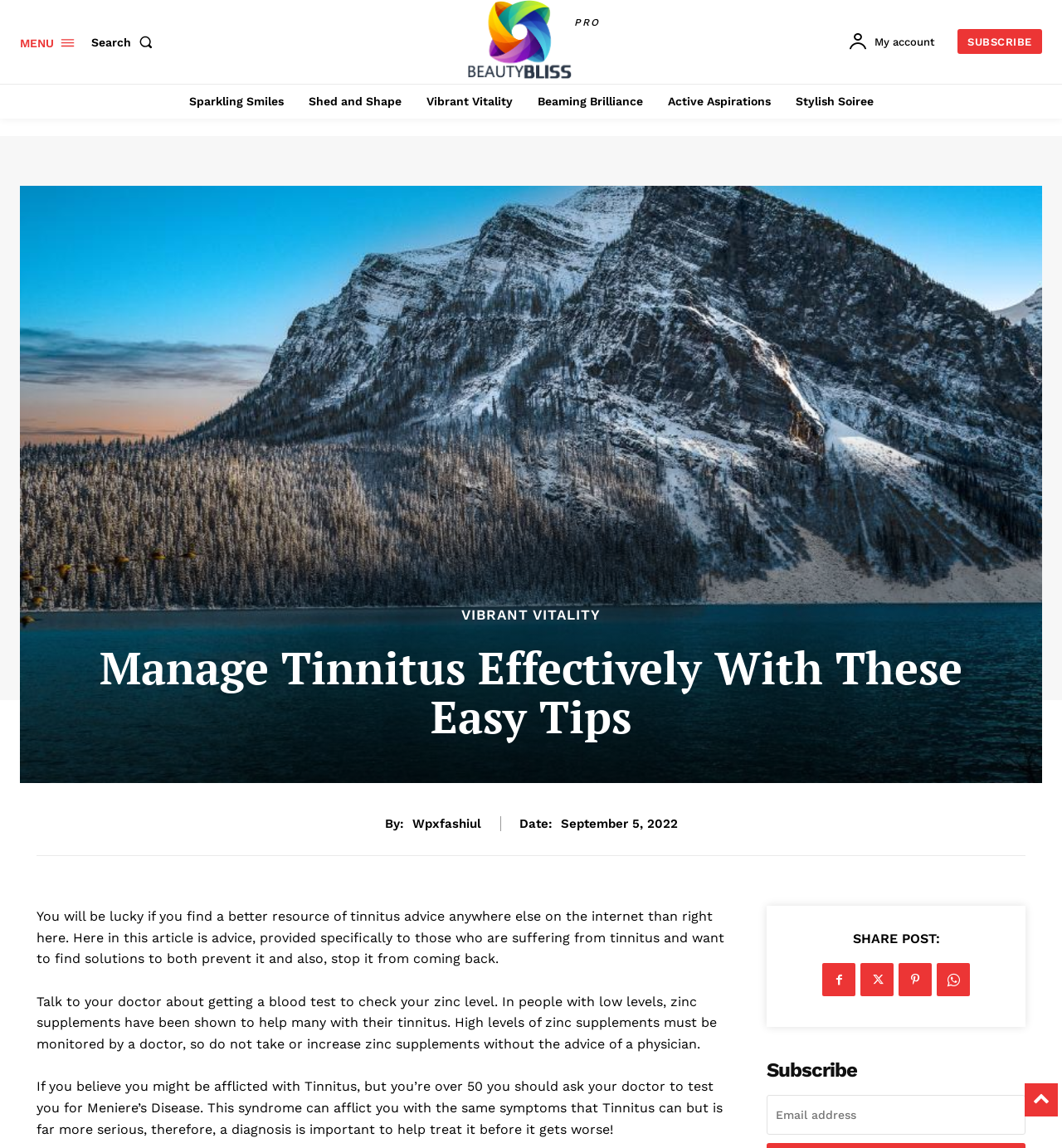Summarize the webpage with a detailed and informative caption.

This webpage is about managing tinnitus effectively with easy tips. At the top, there is a heading "News Week Magazine PRO" followed by a link to "SUBSCRIBE NOW". To the right of this, there are links to "Company", "About", "Contact us", "Subscription Plans", and "My account". 

Below this, there is a menu button with an image, a search button with an image, and a link to "Logo PRO" with a logo image. On the top-right corner, there is a link to "SUBSCRIBE" and a static text "My account".

The main content of the webpage is divided into sections. The first section has links to various topics such as "Sparkling Smiles", "Shed and Shape", "Vibrant Vitality", "Beaming Brilliance", "Active Aspirations", and "Stylish Soiree". 

Below this, there is a heading "Manage Tinnitus Effectively With These Easy Tips" followed by an article with three paragraphs of text. The article provides advice on managing tinnitus, including getting a blood test to check zinc levels and consulting a doctor about Meniere’s Disease.

To the right of the article, there is a section with a heading "VIBRANT VITALITY" and a link to it. Below the article, there is a section with information about the author and the date of publication. 

At the bottom of the webpage, there is a section with a heading "SHARE POST:" and links to share the post on various social media platforms. Finally, there is a section to subscribe to the newsletter with a heading "Subscribe" and a required email textbox.